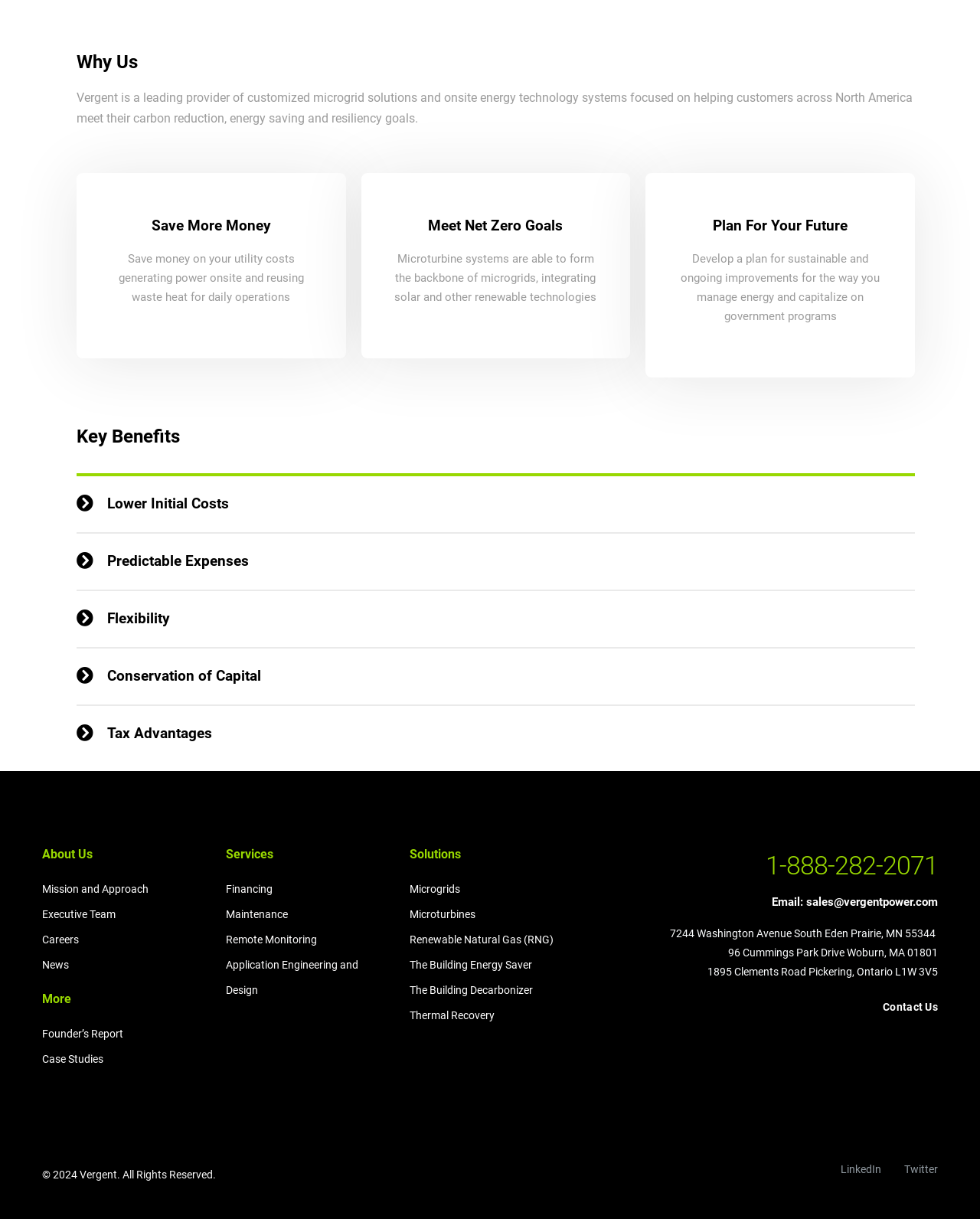Please locate the bounding box coordinates of the element that needs to be clicked to achieve the following instruction: "Click on 'About Us'". The coordinates should be four float numbers between 0 and 1, i.e., [left, top, right, bottom].

[0.043, 0.692, 0.207, 0.71]